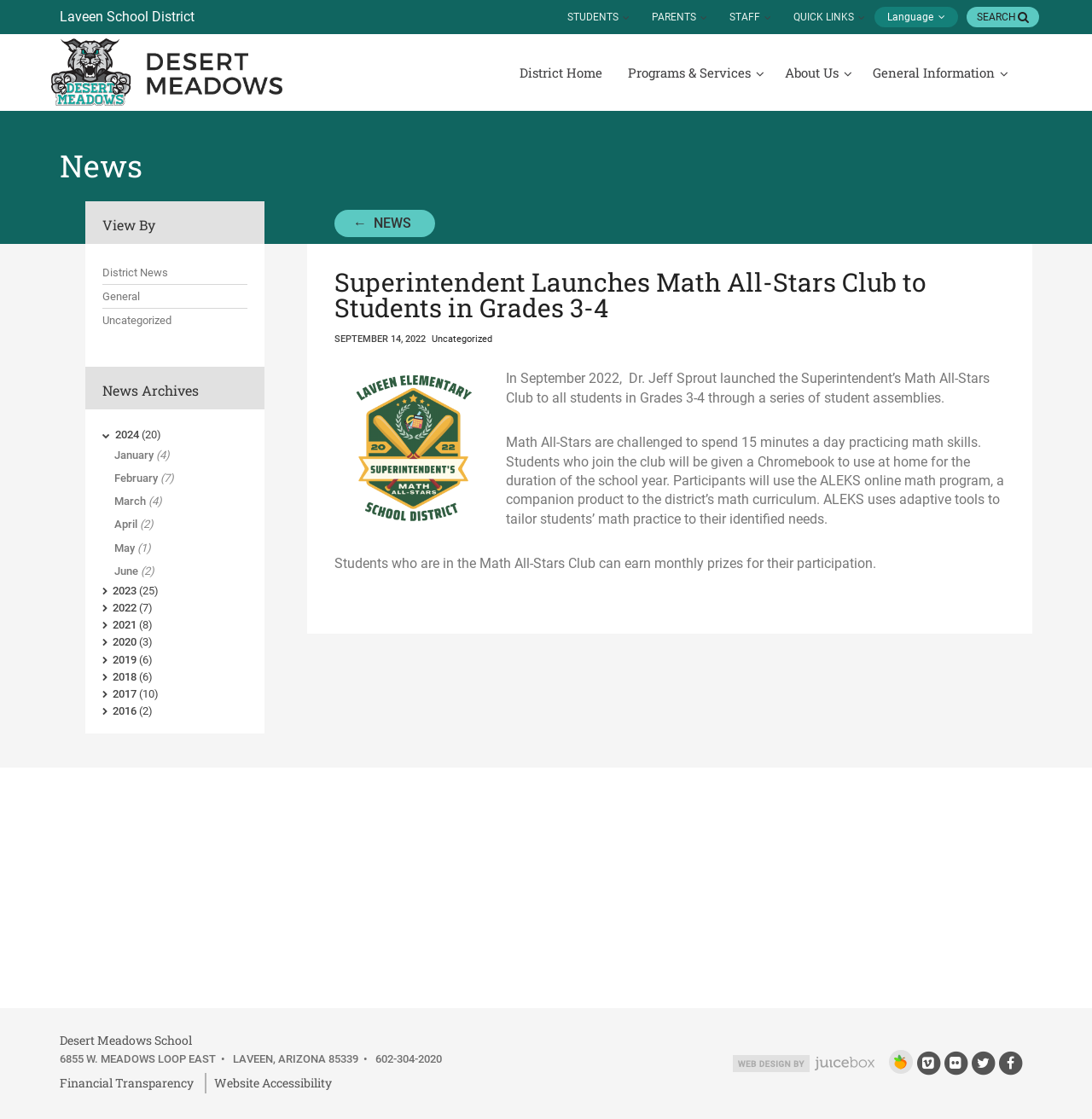Determine the bounding box coordinates for the area that should be clicked to carry out the following instruction: "Visit Laveen School District".

[0.055, 0.008, 0.178, 0.022]